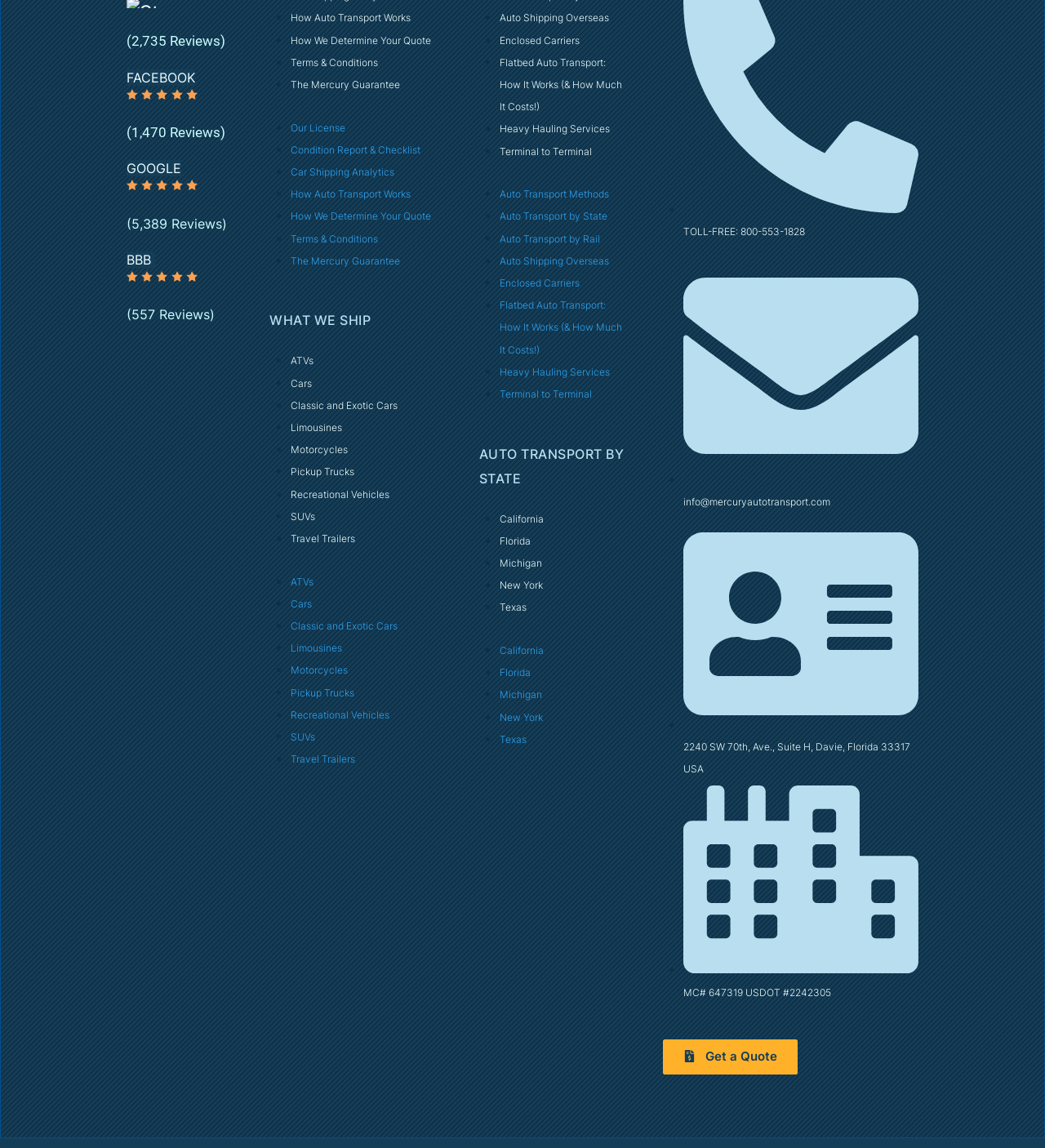How many types of vehicles can be shipped?
Please answer the question with as much detail and depth as you can.

I counted the number of links under the heading 'WHAT WE SHIP' and found 10 types of vehicles that can be shipped, including ATVs, Cars, Classic and Exotic Cars, Limousines, Motorcycles, Pickup Trucks, Recreational Vehicles, SUVs, and Travel Trailers.